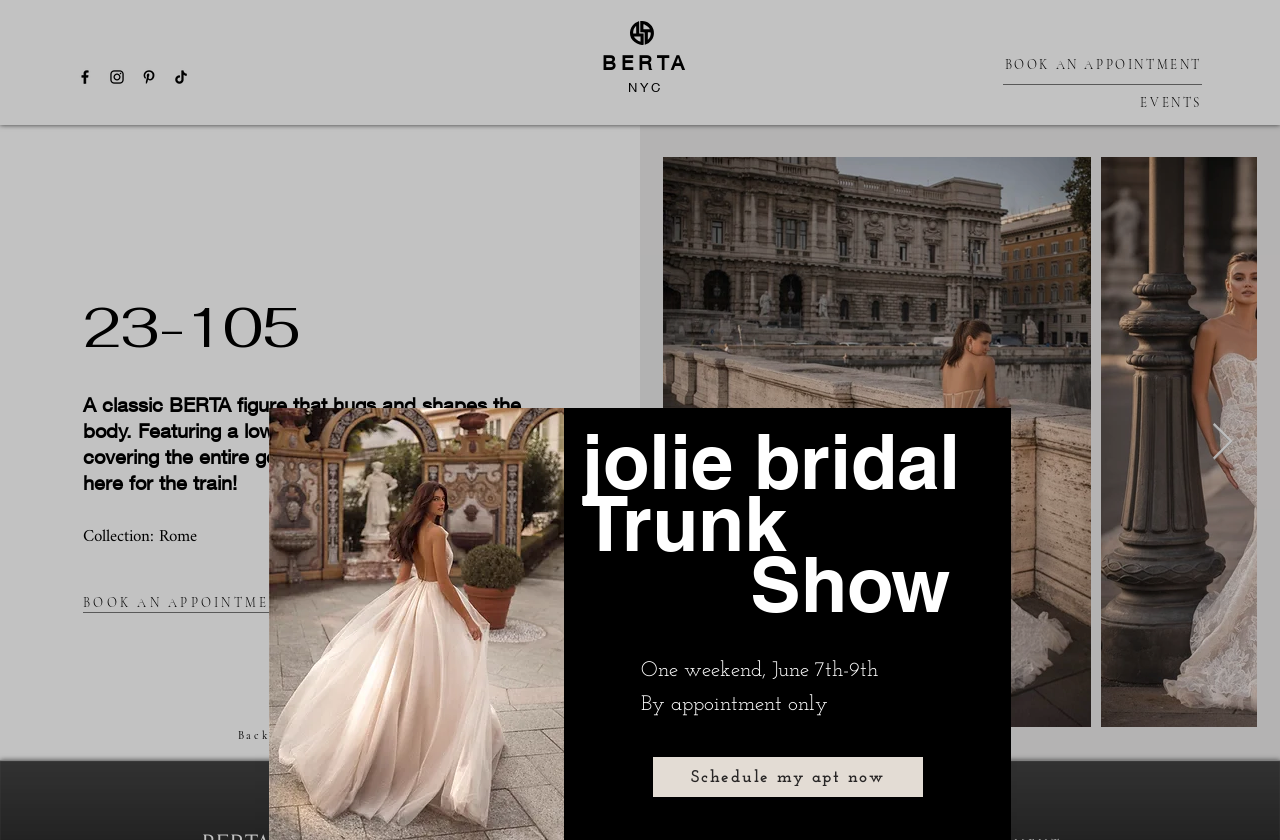Using the information in the image, give a comprehensive answer to the question: 
What is the location of the event?

I found the location of the event by looking at the link with the text 'NYC' which is located at the top of the page, indicating that it is the location of the event.